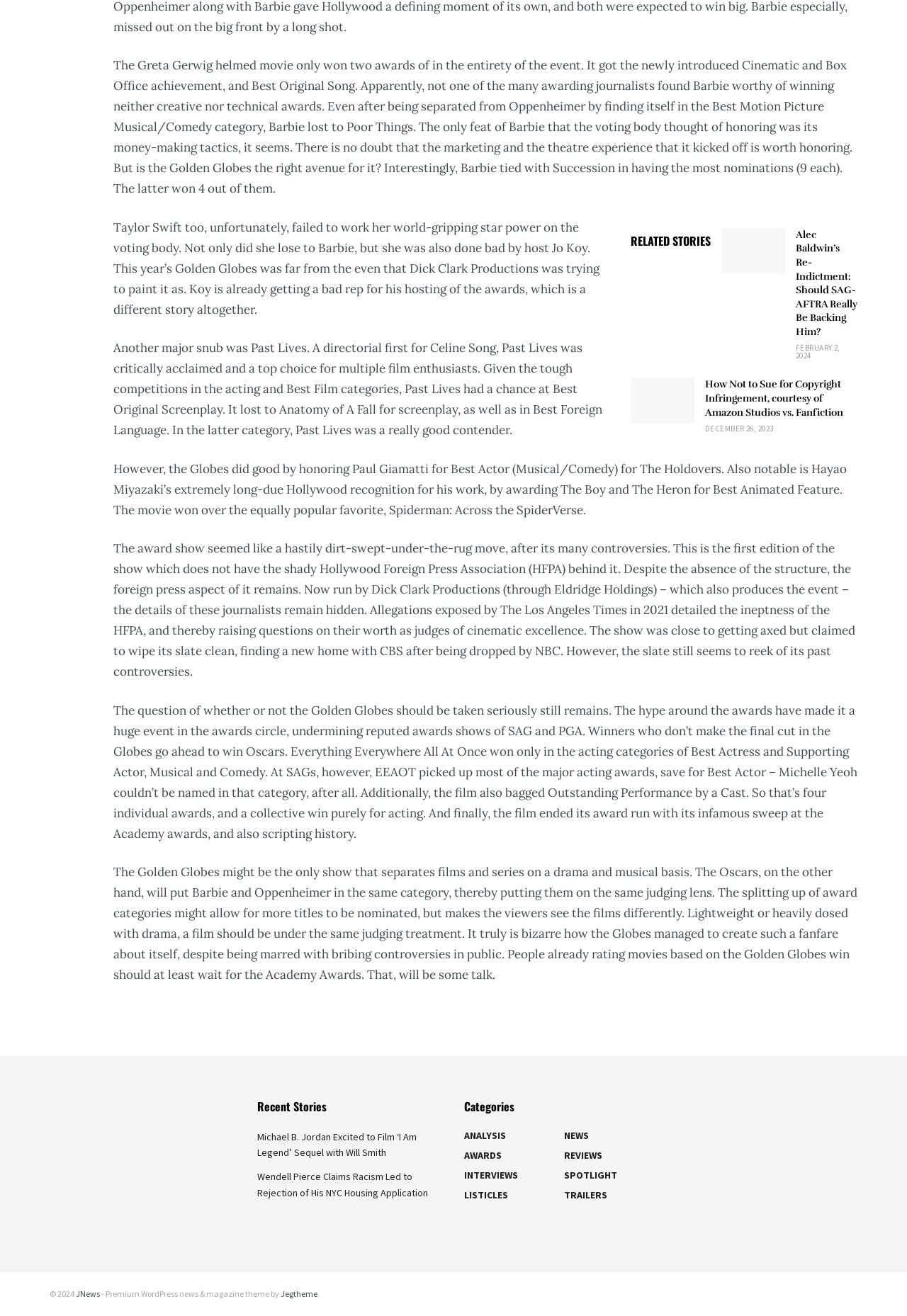Identify the bounding box coordinates of the section that should be clicked to achieve the task described: "View the news about Michael B. Jordan filming ‘I Am Legend’ Sequel".

[0.283, 0.859, 0.459, 0.881]